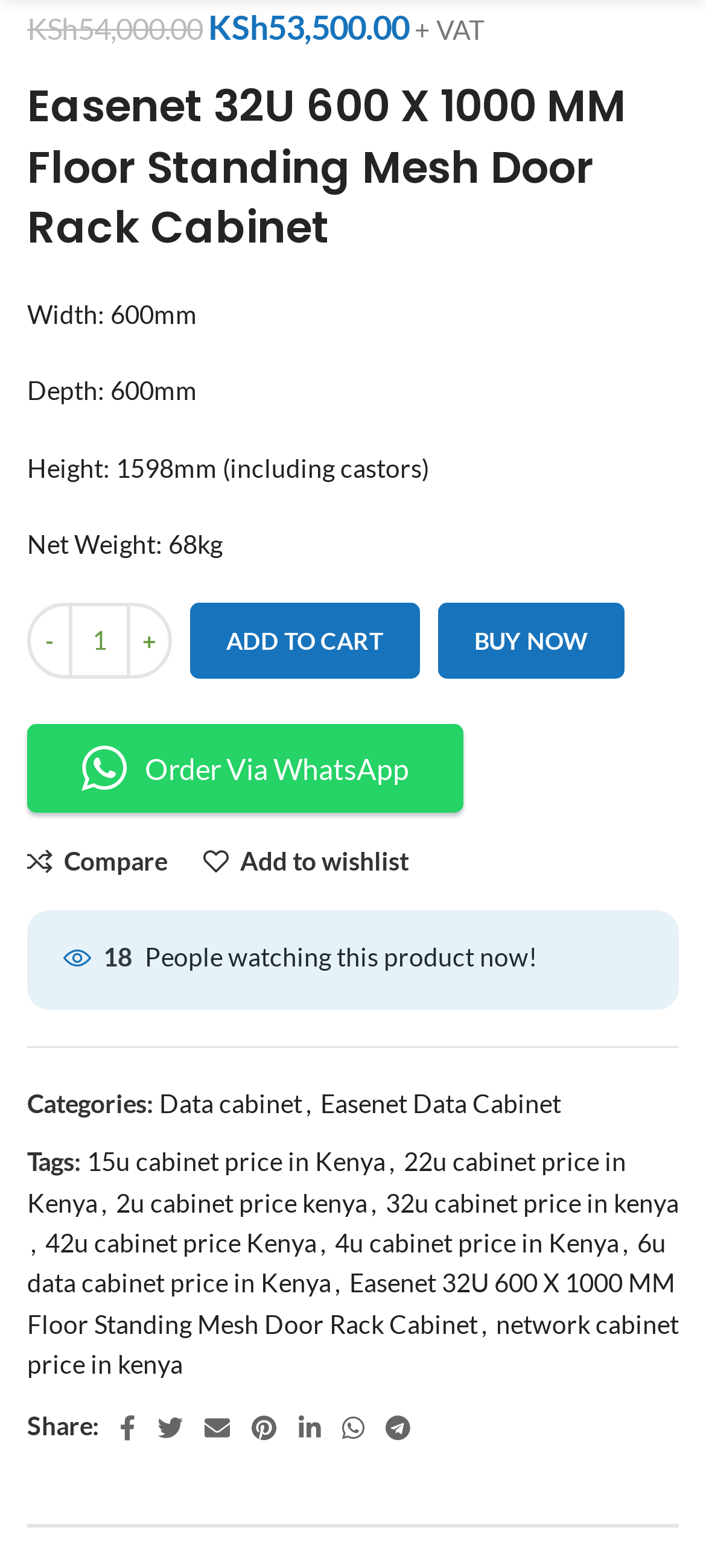Determine the bounding box coordinates for the area you should click to complete the following instruction: "Increase the product quantity".

[0.179, 0.384, 0.244, 0.432]